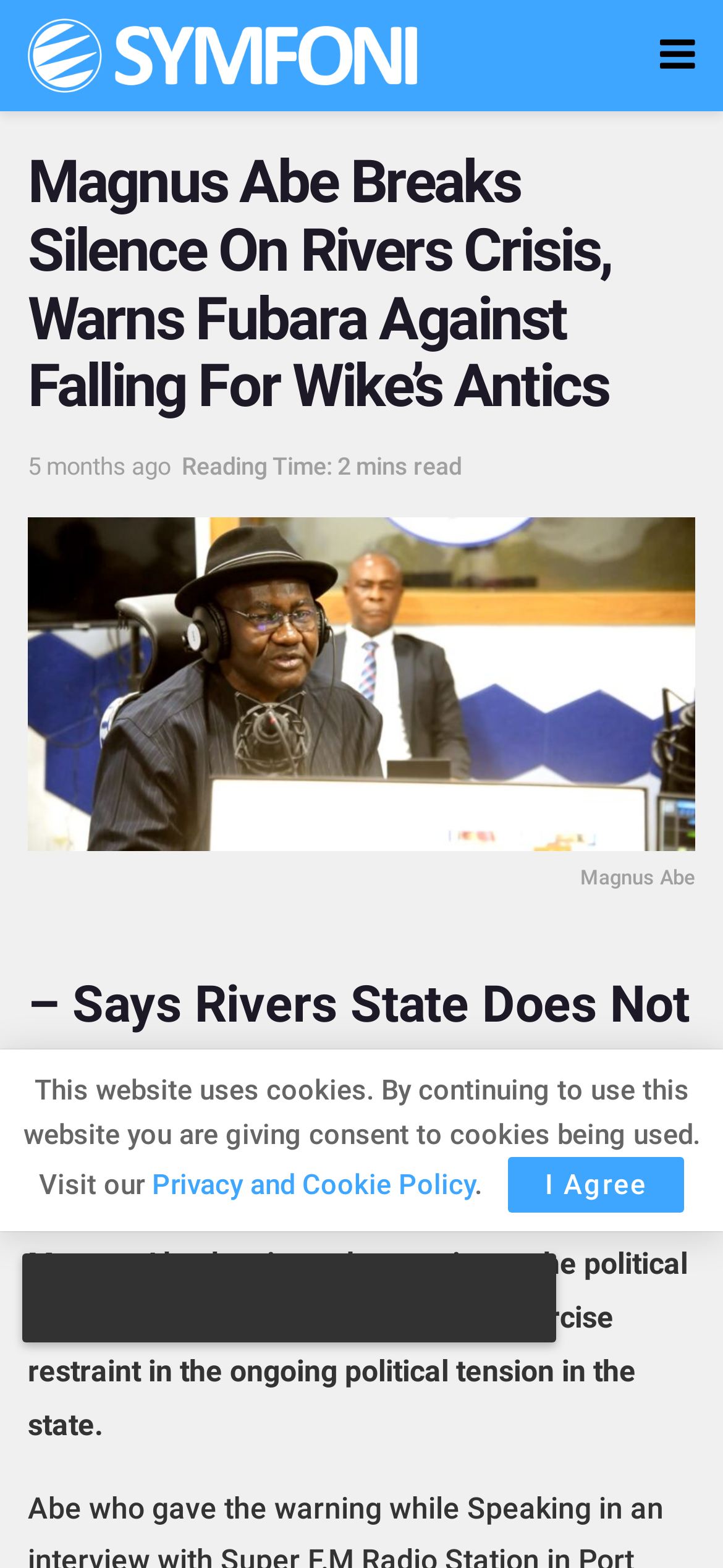What is the reading time of the article?
Provide an in-depth answer to the question, covering all aspects.

The webpage displays 'Reading Time: 2 mins read' which indicates the time it takes to read the article.